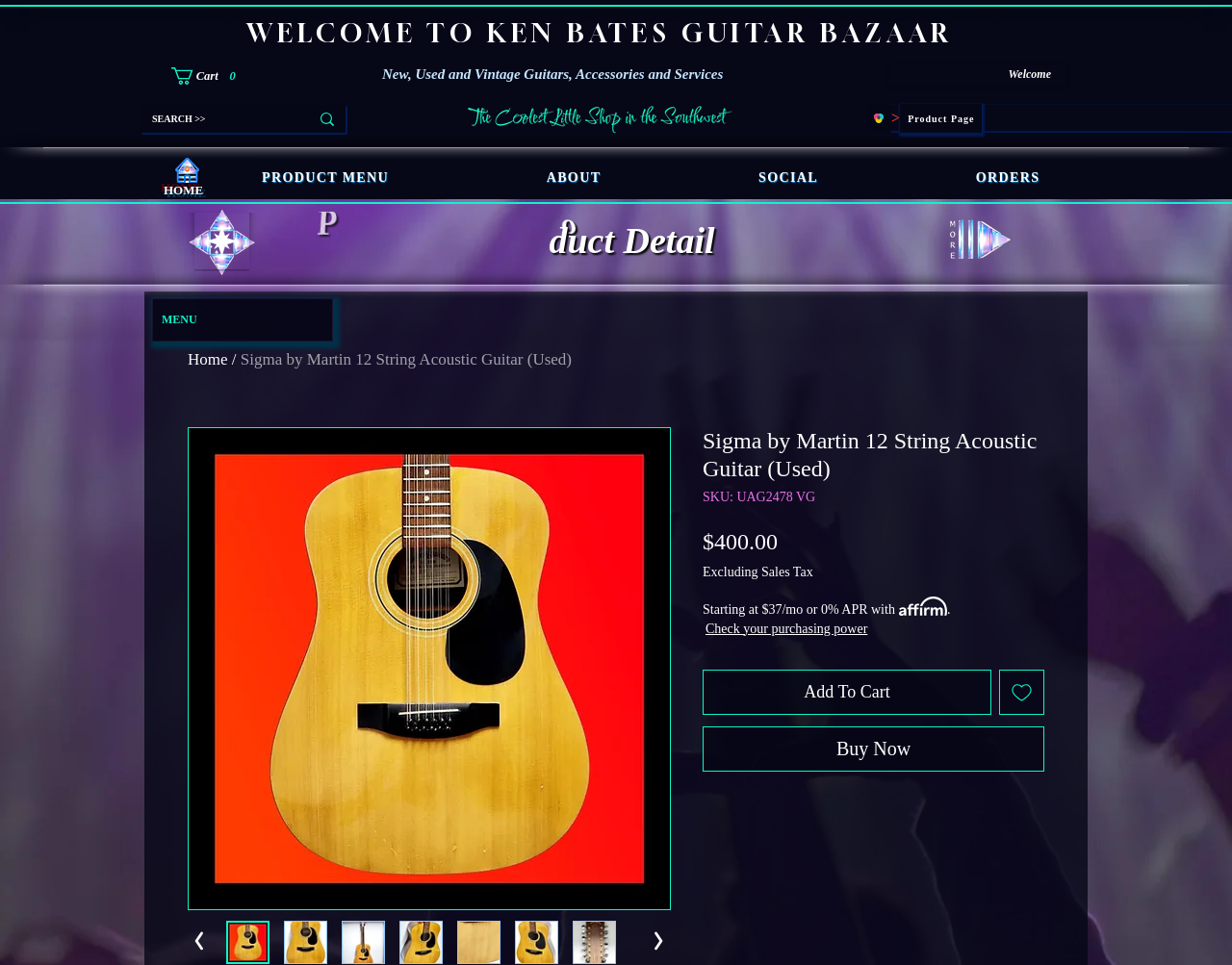Please identify the bounding box coordinates of the area that needs to be clicked to follow this instruction: "View product page".

[0.731, 0.108, 0.797, 0.138]